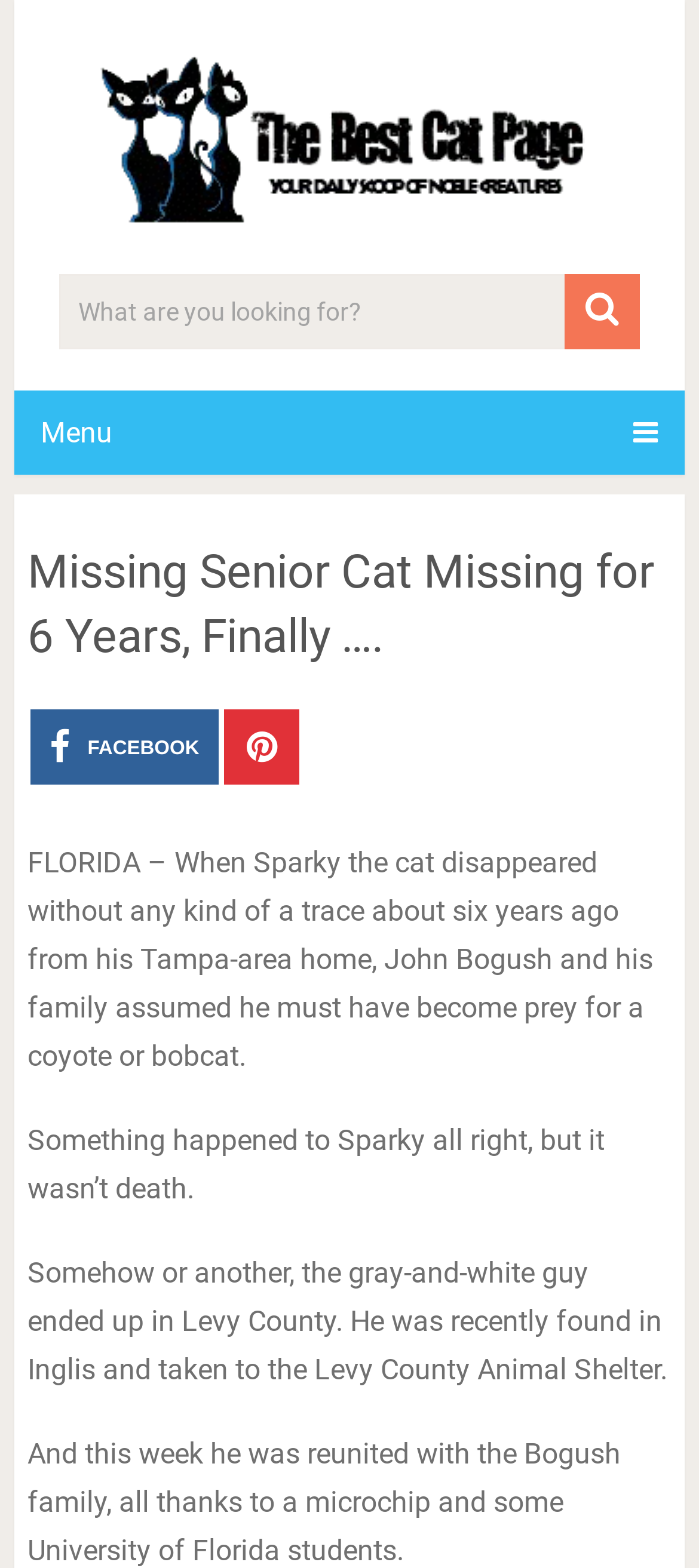Identify the bounding box for the given UI element using the description provided. Coordinates should be in the format (top-left x, top-left y, bottom-right x, bottom-right y) and must be between 0 and 1. Here is the description: Facebook

[0.043, 0.452, 0.313, 0.5]